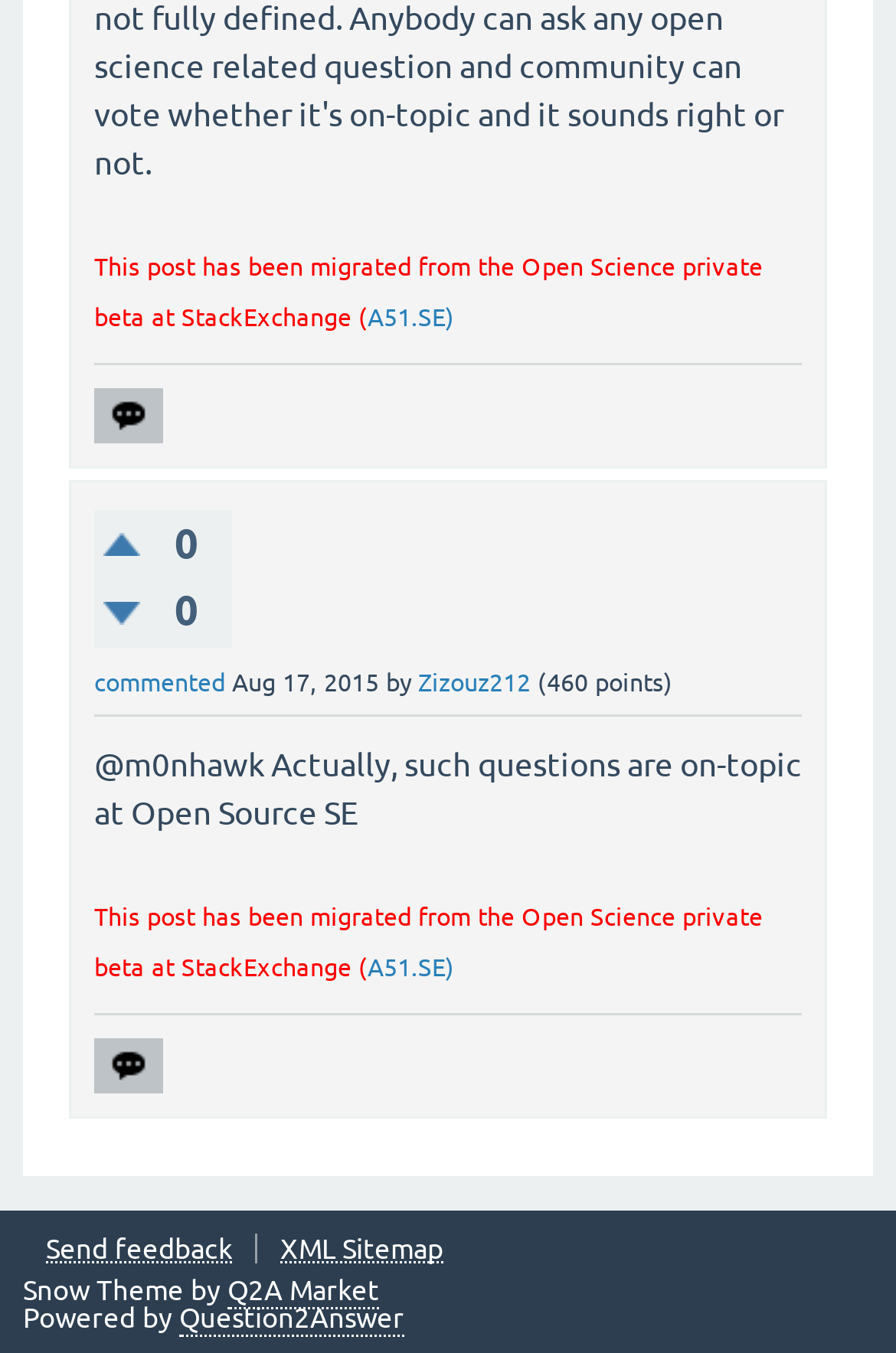What is the username of the person who commented?
Please provide a comprehensive answer based on the contents of the image.

I found the username by looking at the link element with the text 'Zizouz212' which is located near the text 'by' and the time '2015-08-17T13:36:06+0000'.